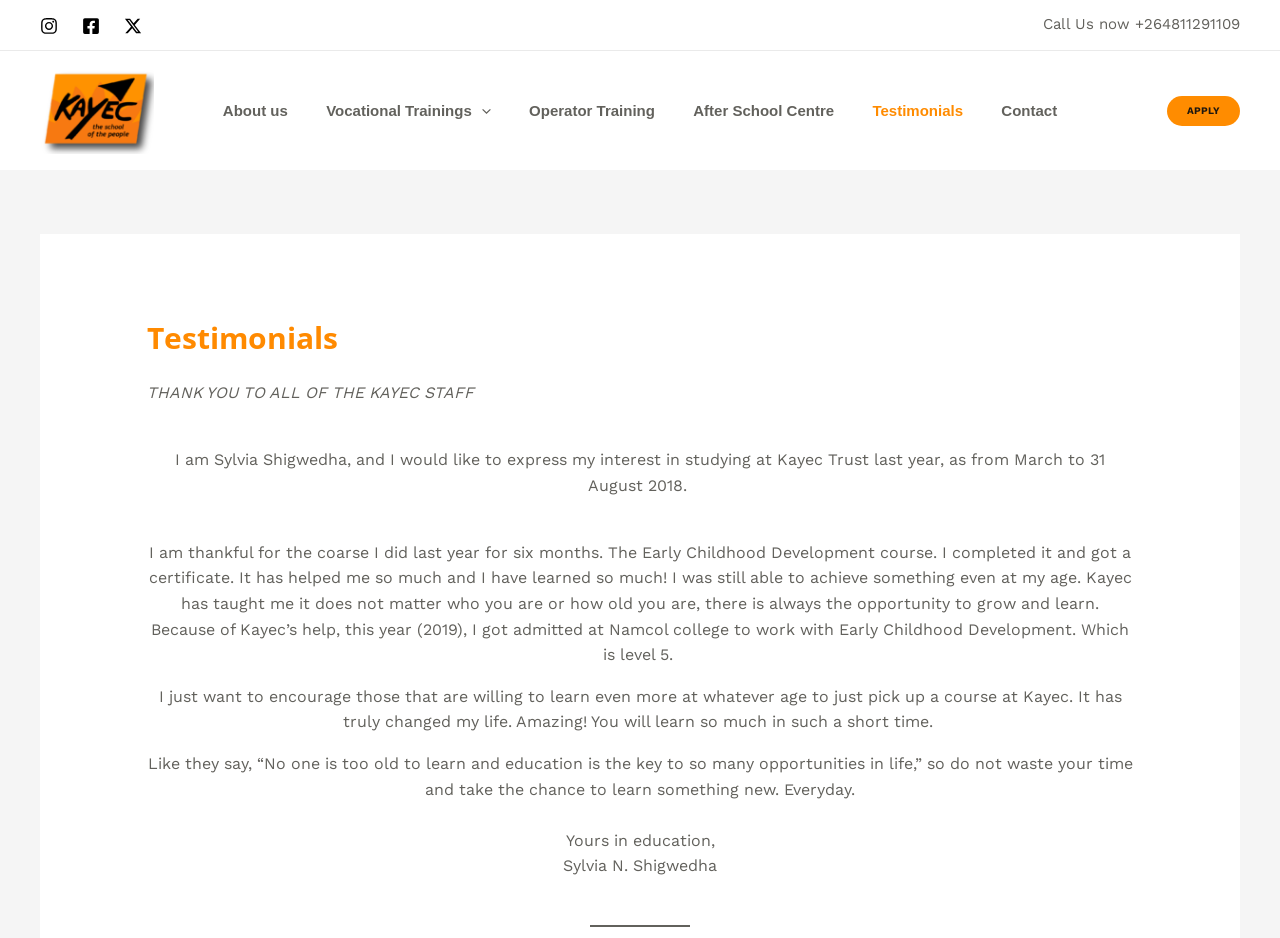Pinpoint the bounding box coordinates of the area that must be clicked to complete this instruction: "Click on the Instagram link".

[0.031, 0.018, 0.045, 0.038]